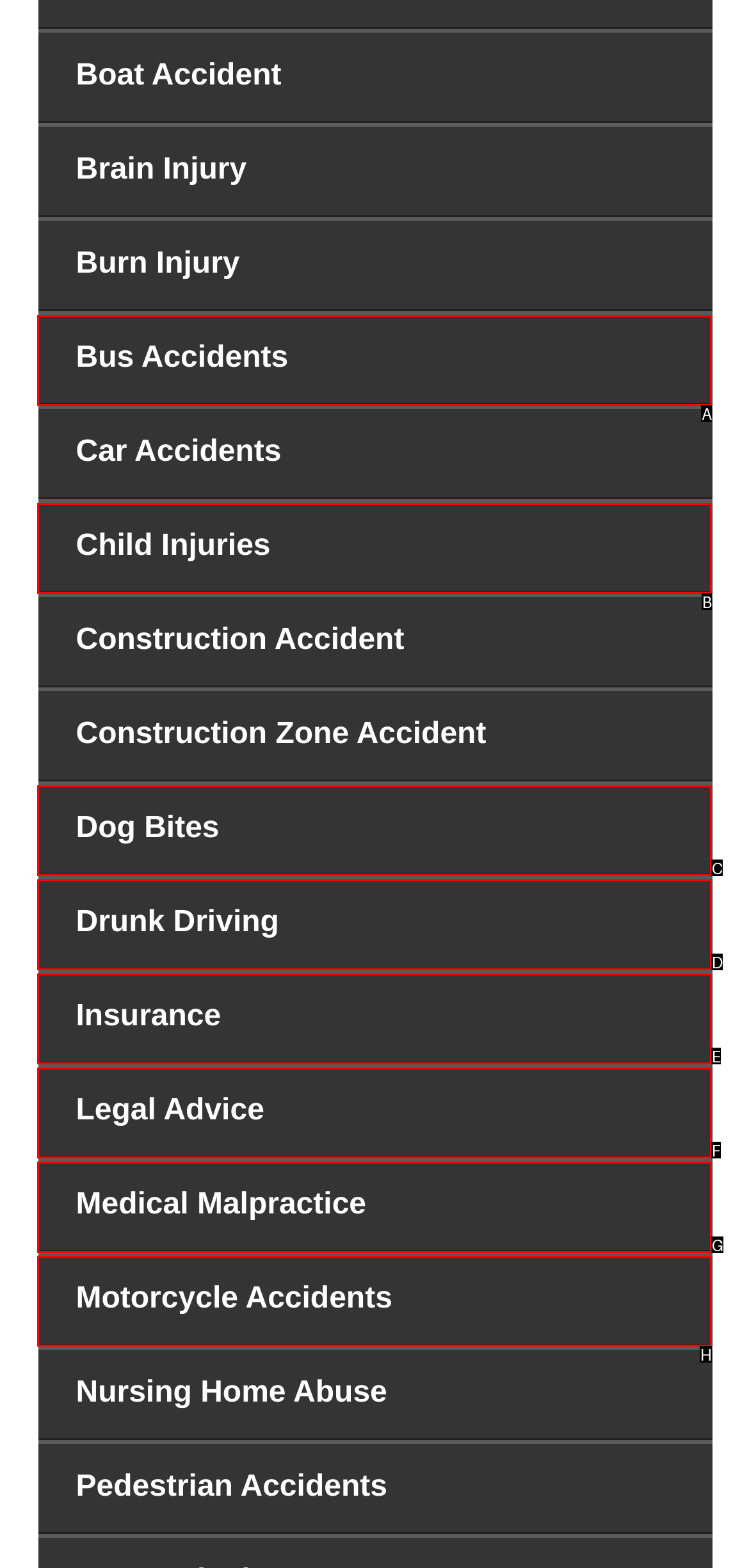Point out the option that needs to be clicked to fulfill the following instruction: Learn about Medical Malpractice
Answer with the letter of the appropriate choice from the listed options.

G